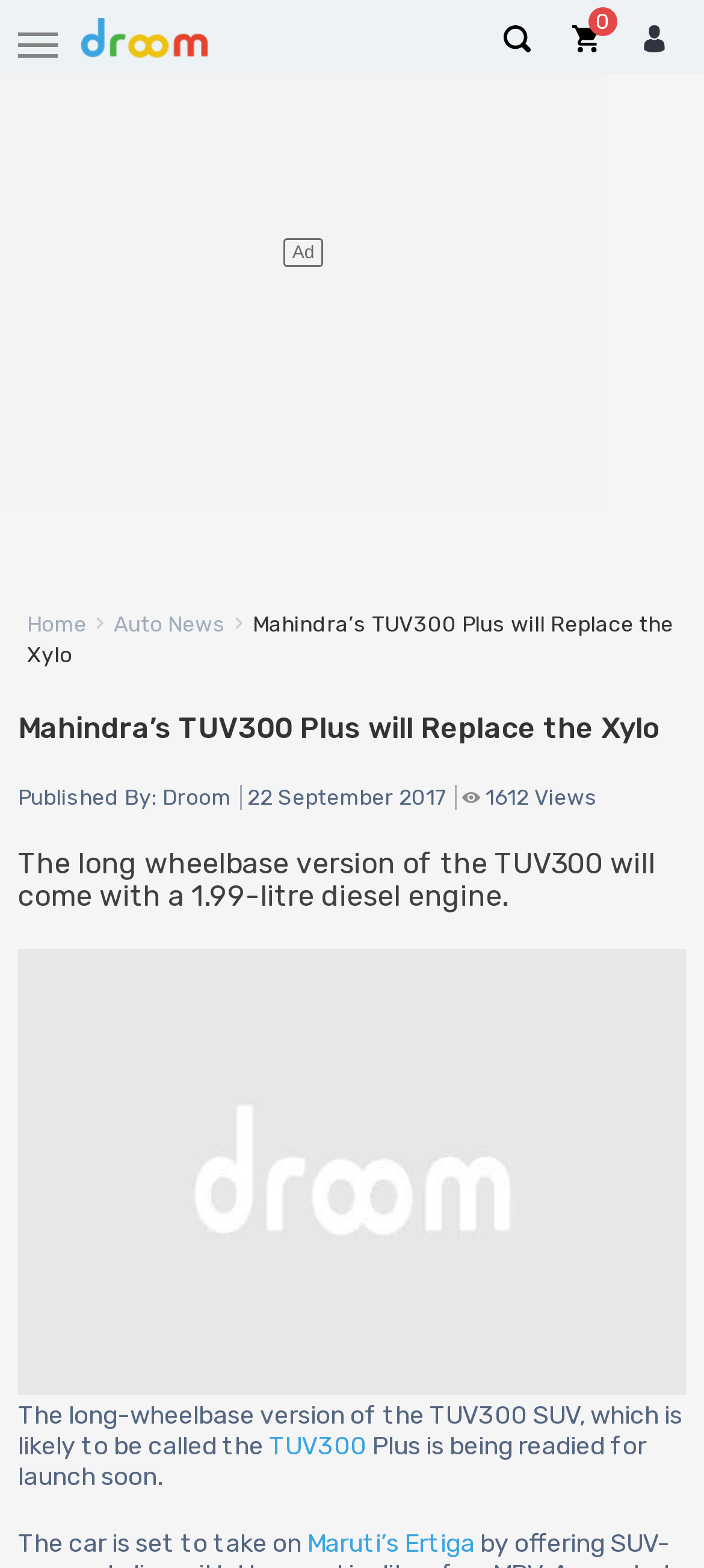Locate the bounding box coordinates of the segment that needs to be clicked to meet this instruction: "Click the 'TUV300' link".

[0.382, 0.913, 0.521, 0.932]